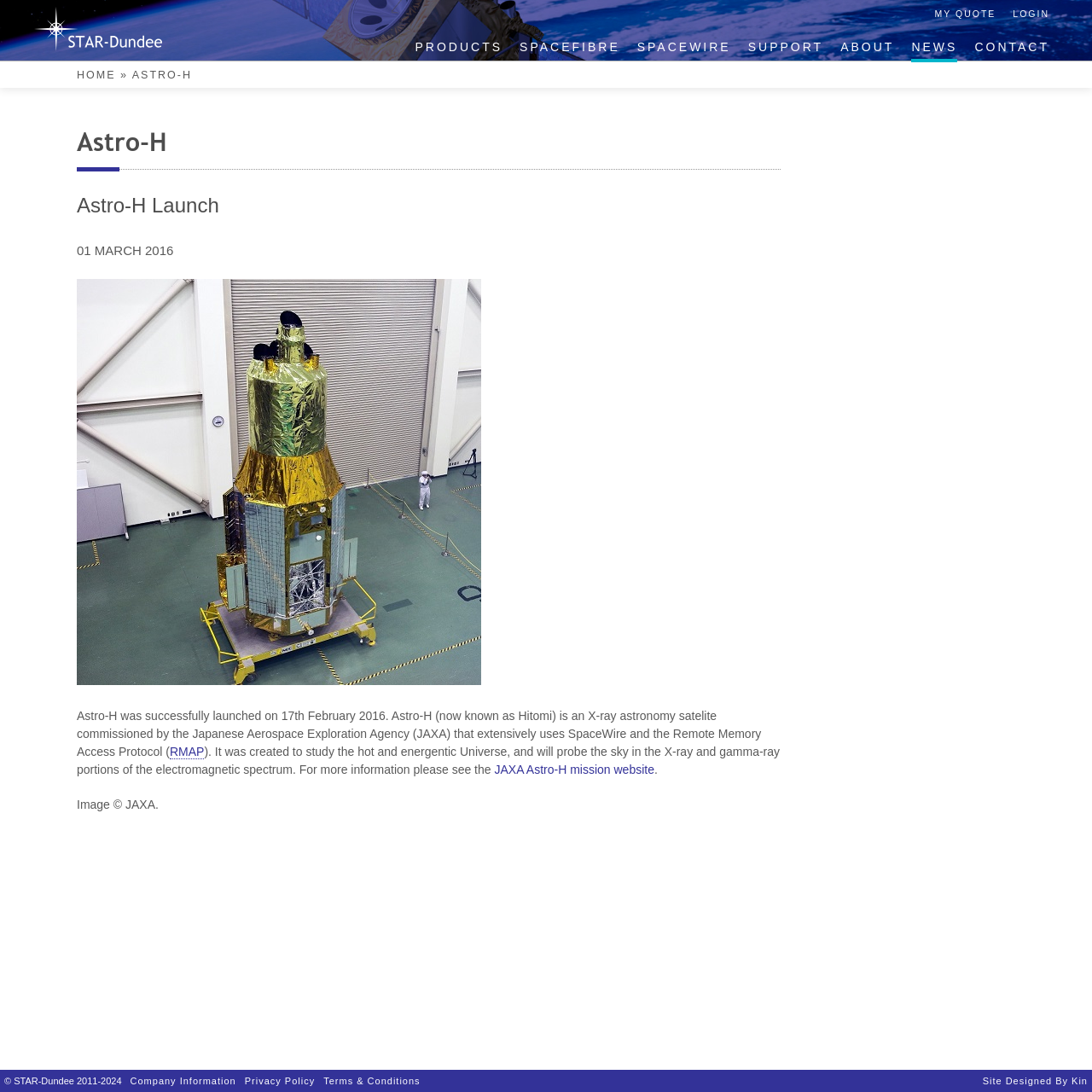Please give the bounding box coordinates of the area that should be clicked to fulfill the following instruction: "view Astro-H Launch information". The coordinates should be in the format of four float numbers from 0 to 1, i.e., [left, top, right, bottom].

[0.07, 0.177, 0.201, 0.198]